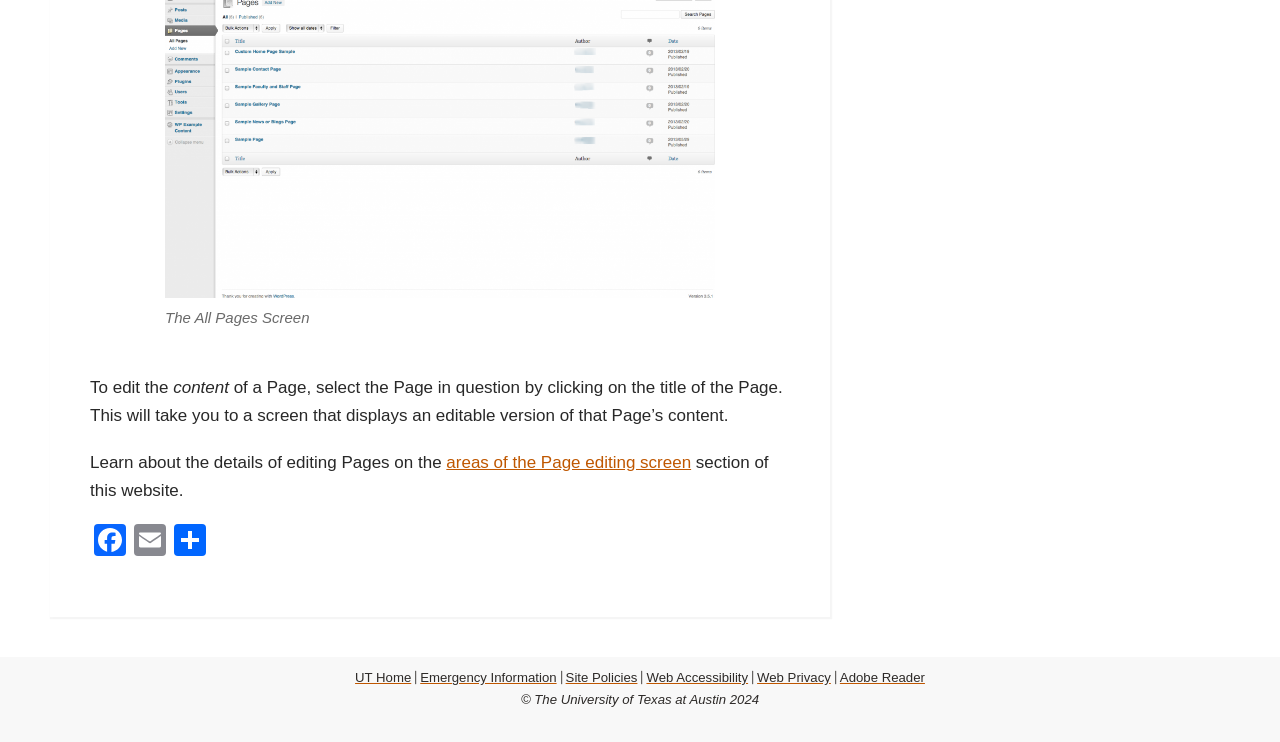What is the purpose of selecting a page title?
Offer a detailed and exhaustive answer to the question.

According to the webpage, selecting a page title allows the user to edit the content of that page. This is stated in the text 'To edit the content of a Page, select the Page in question by clicking on the title of the Page.'